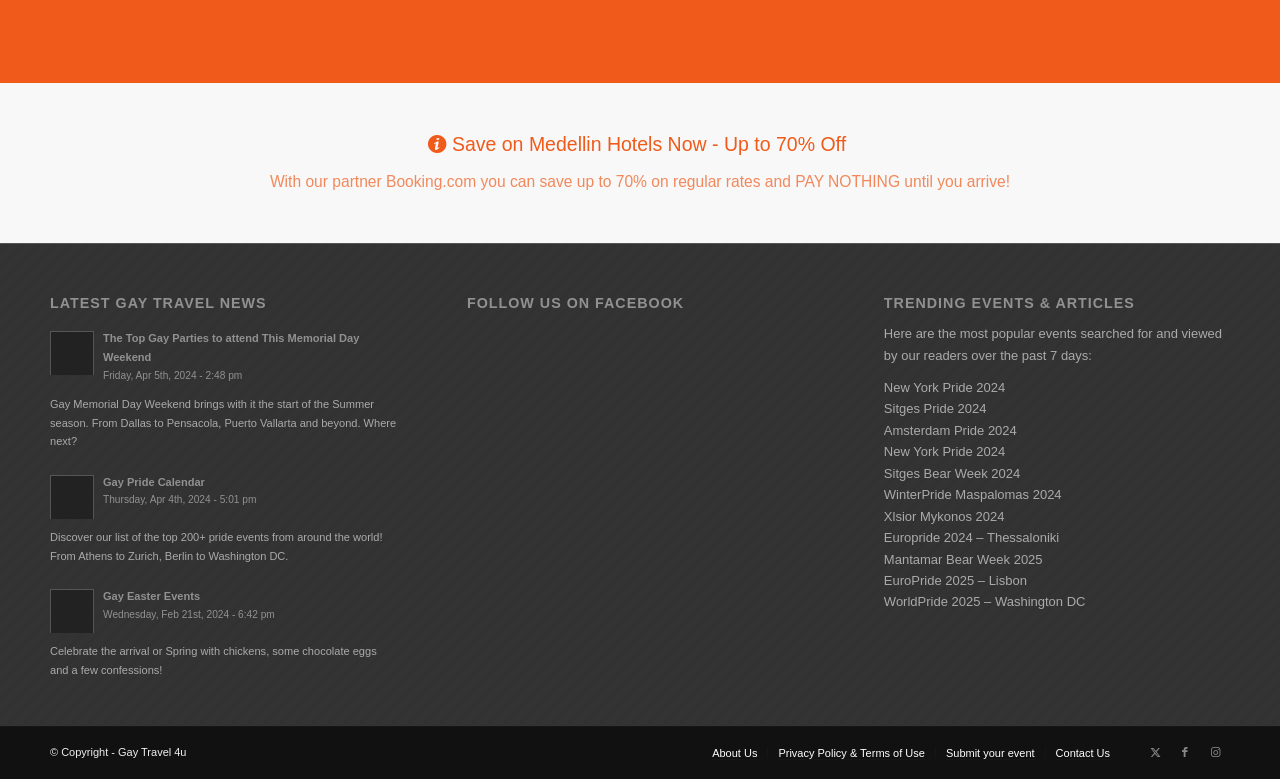Please determine the bounding box coordinates of the section I need to click to accomplish this instruction: "Read about Gay Memorial Day Weekend Events".

[0.039, 0.425, 0.073, 0.481]